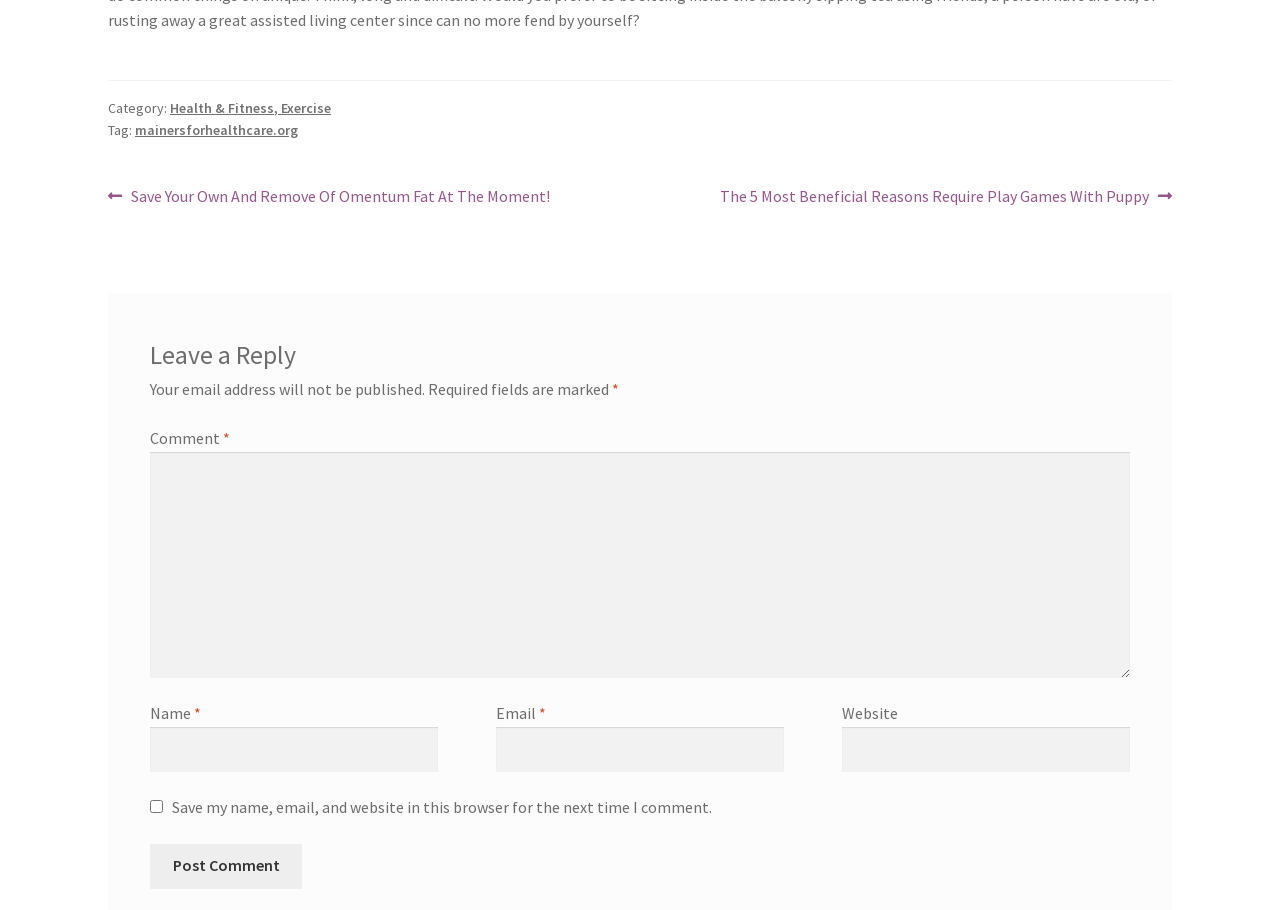Identify the bounding box for the described UI element: "name="submit" value="Post Comment"".

[0.117, 0.927, 0.236, 0.977]